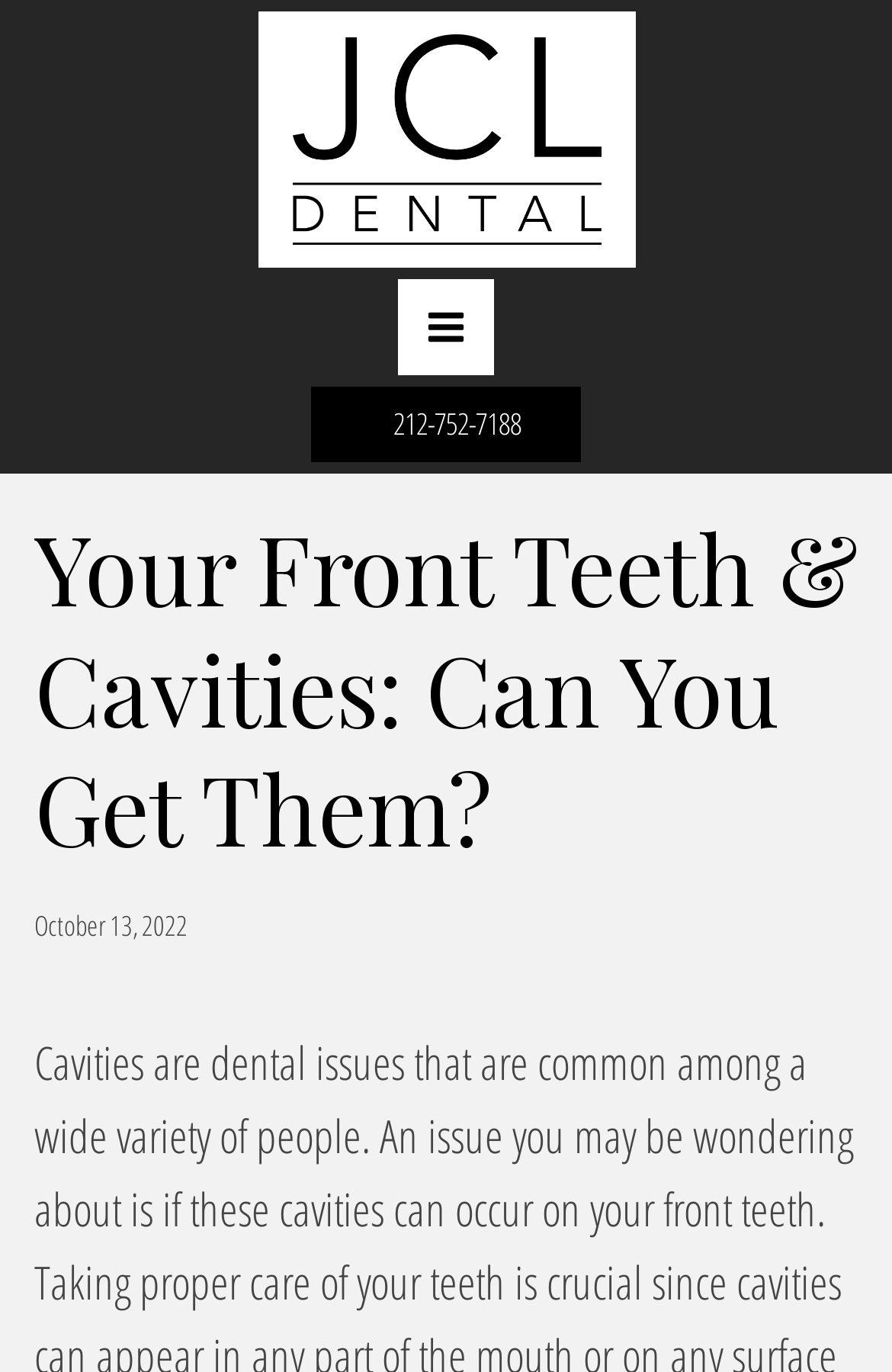Answer the question with a single word or phrase: 
What is the phone number of the dentist?

212-752-7188